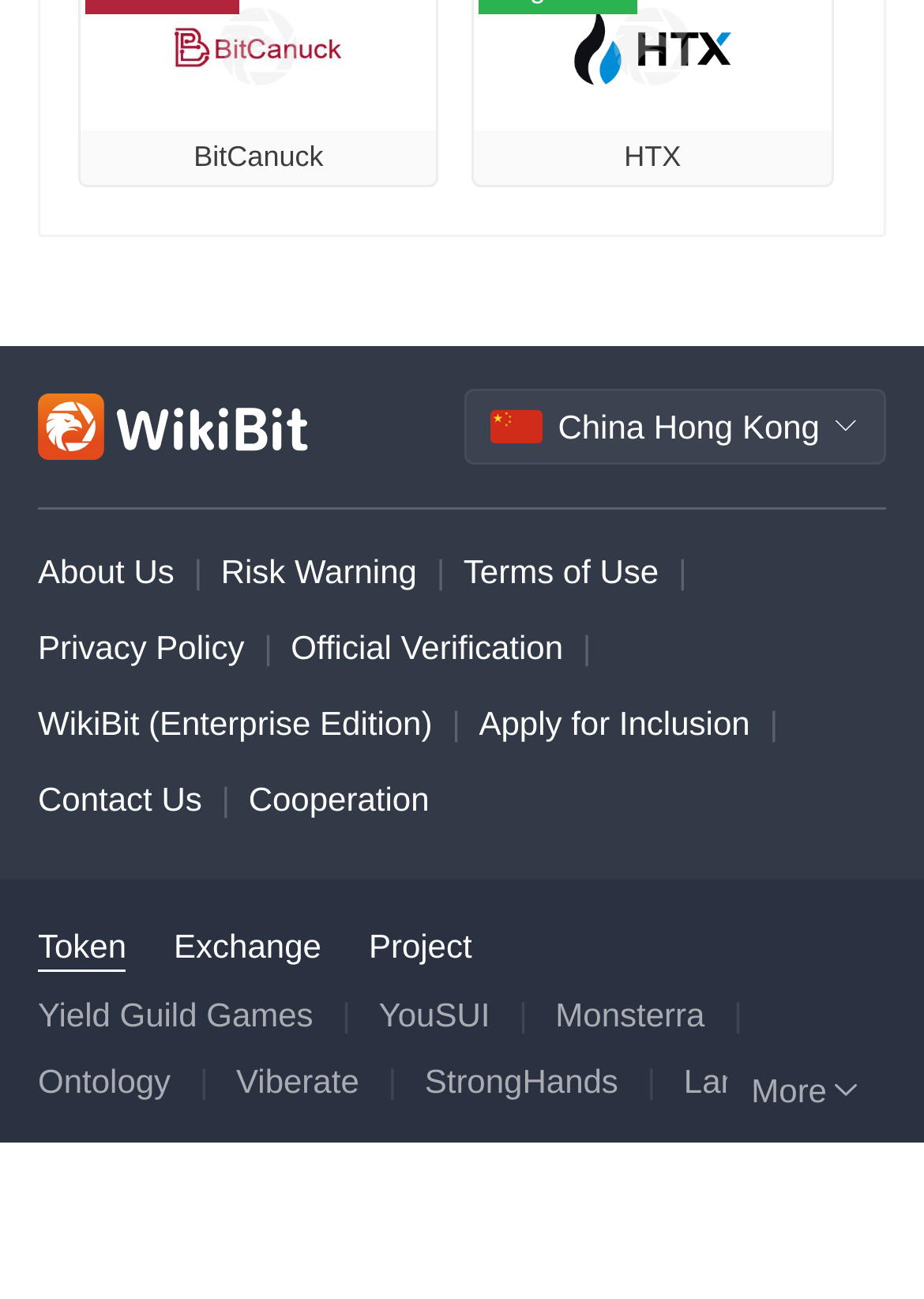Determine the bounding box coordinates of the region to click in order to accomplish the following instruction: "Contact Us". Provide the coordinates as four float numbers between 0 and 1, specifically [left, top, right, bottom].

[0.041, 0.6, 0.219, 0.629]